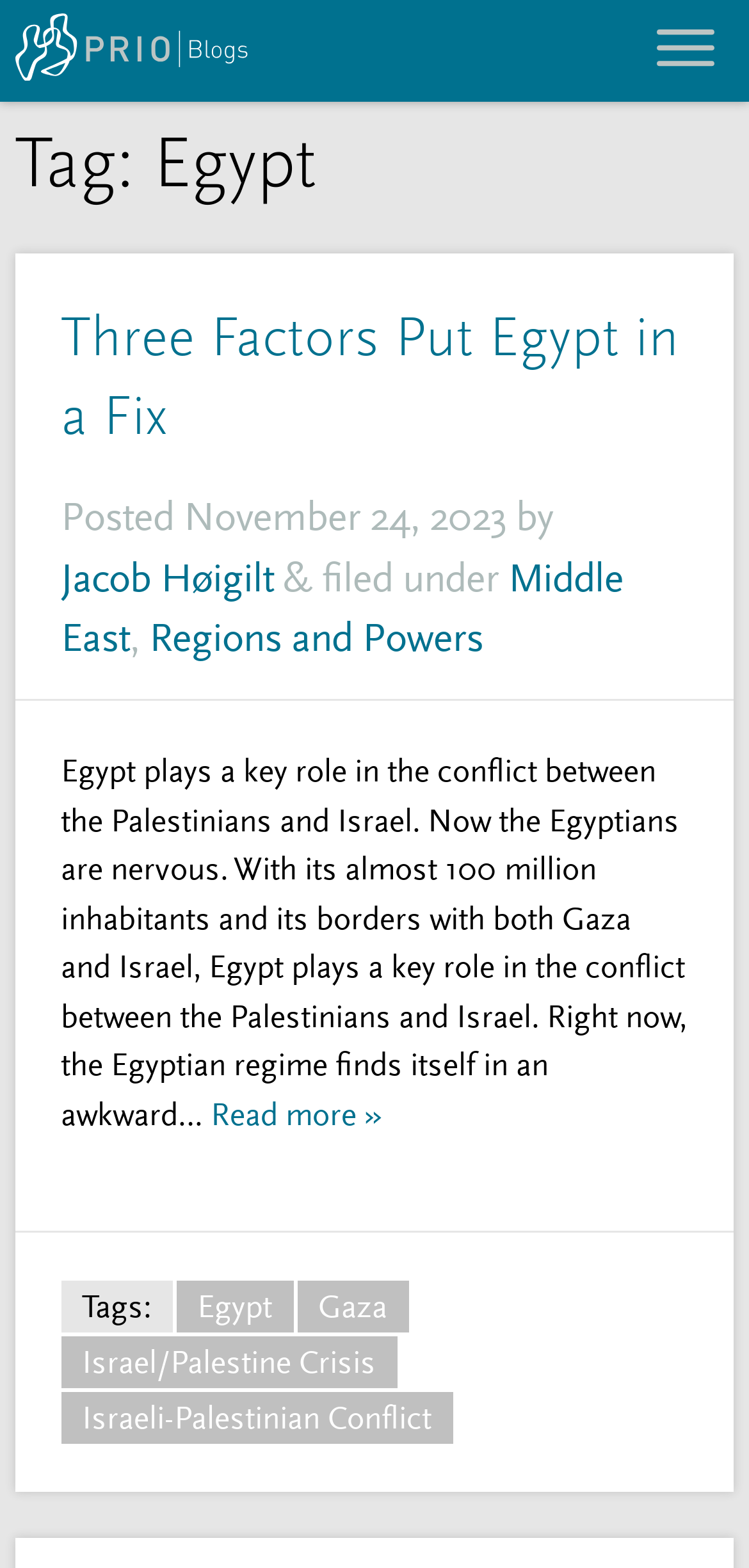Find and specify the bounding box coordinates that correspond to the clickable region for the instruction: "Read the article written by Jacob Høigilt".

[0.082, 0.353, 0.366, 0.384]